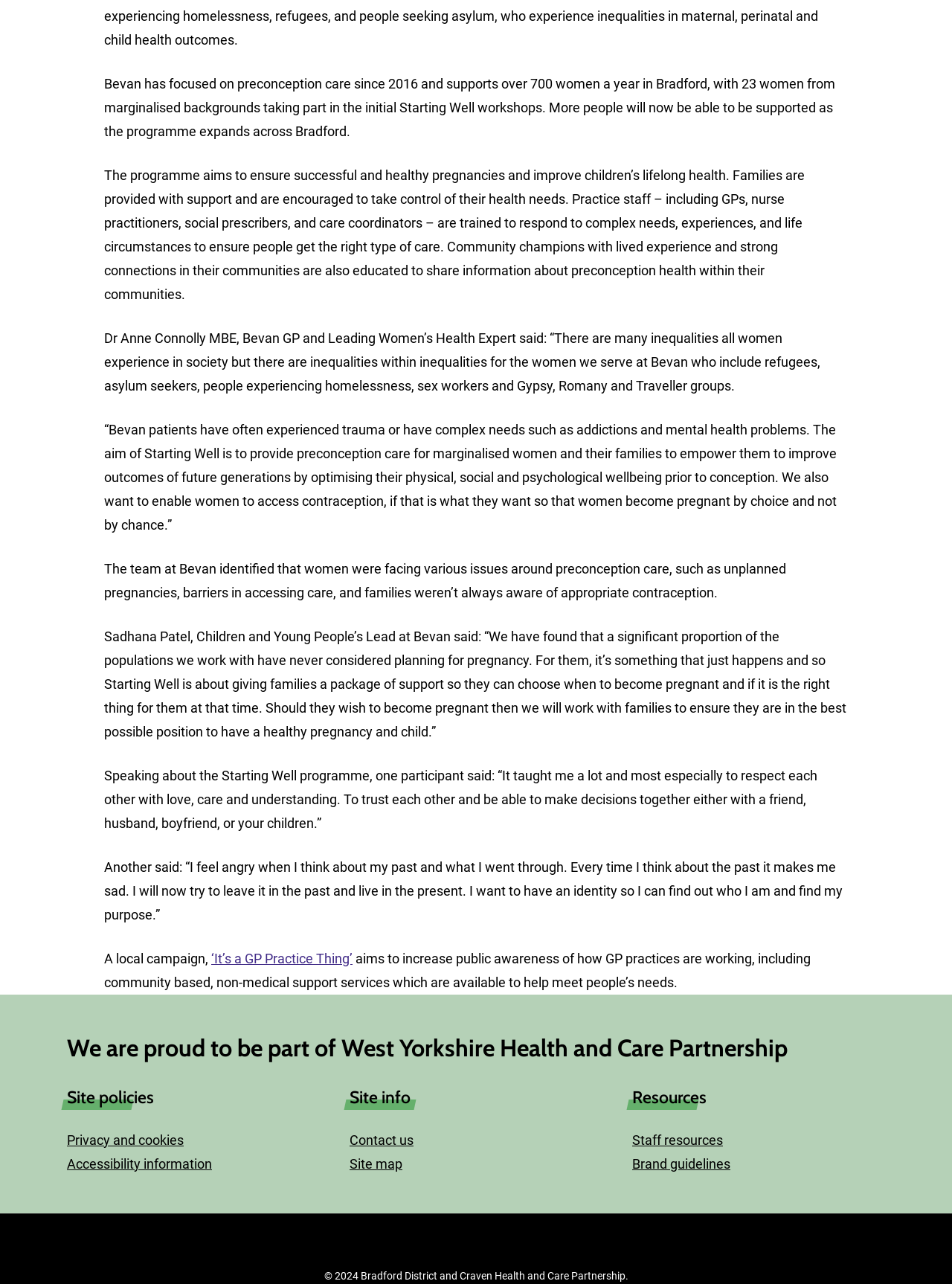Provide the bounding box coordinates for the UI element that is described as: "Privacy and cookies".

[0.07, 0.882, 0.193, 0.894]